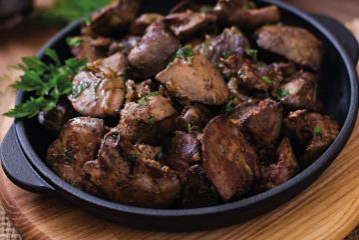Answer the question below with a single word or a brief phrase: 
What is the nutritional benefit of chicken livers?

high vitamin C and iron